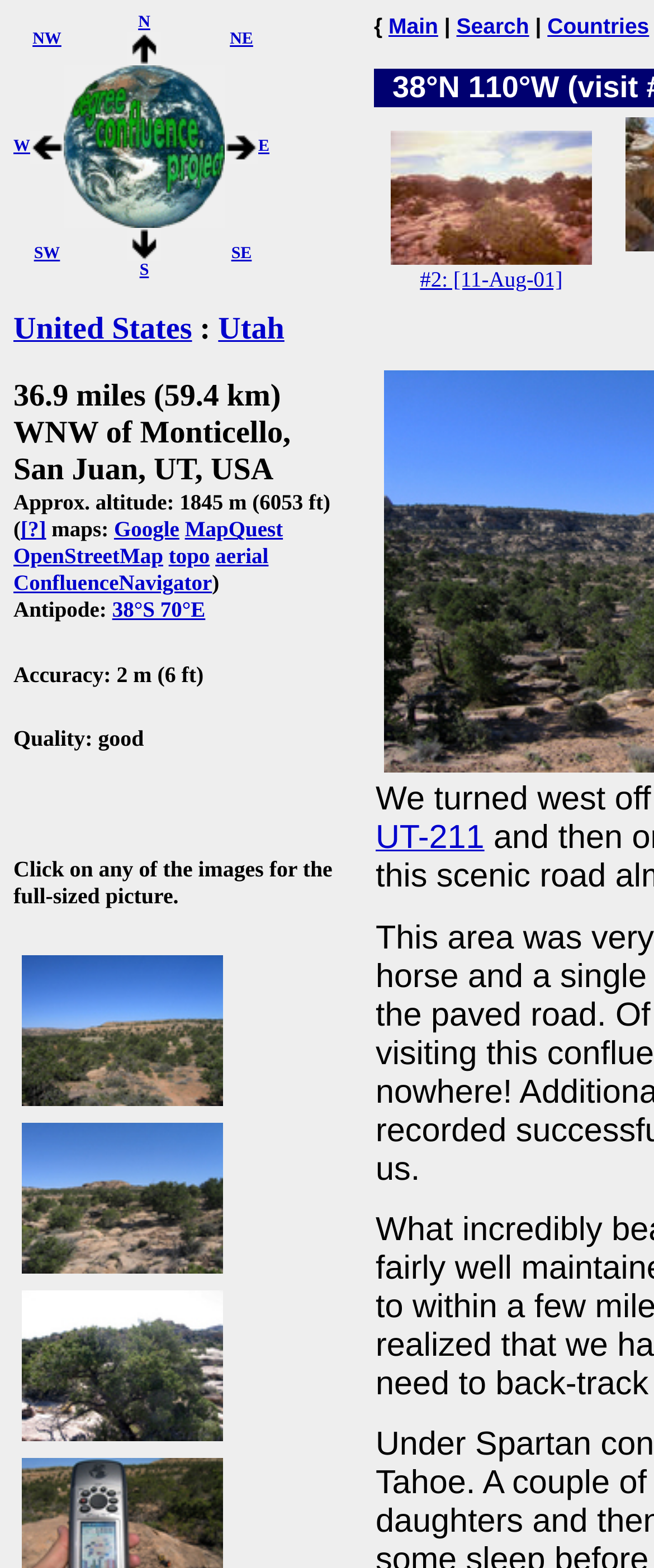Can you pinpoint the bounding box coordinates for the clickable element required for this instruction: "Explore the Degree Confluence Project."? The coordinates should be four float numbers between 0 and 1, i.e., [left, top, right, bottom].

[0.097, 0.131, 0.344, 0.15]